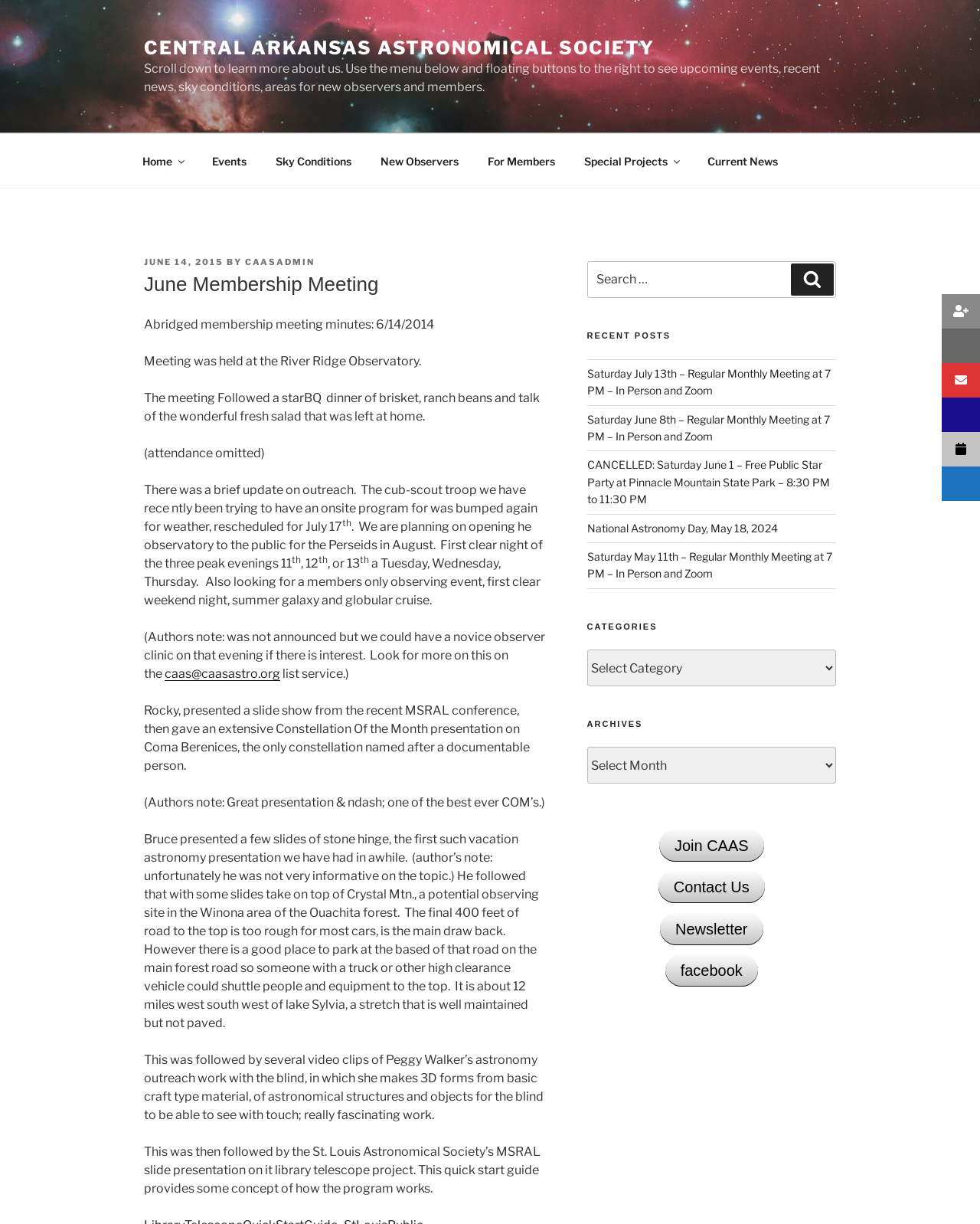Using the given description, provide the bounding box coordinates formatted as (top-left x, top-left y, bottom-right x, bottom-right y), with all values being floating point numbers between 0 and 1. Description: Newsletter

[0.673, 0.746, 0.779, 0.772]